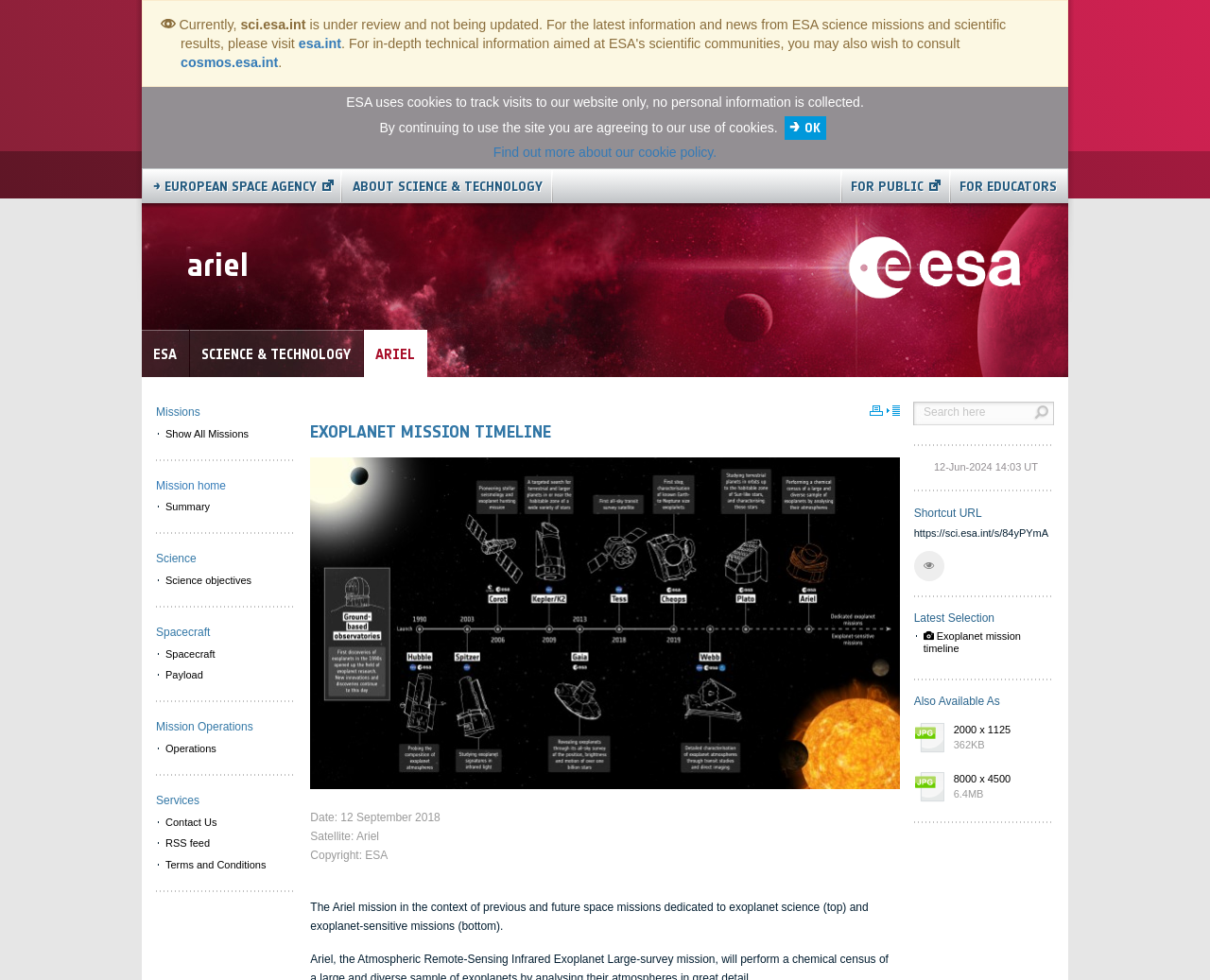Pinpoint the bounding box coordinates of the element that must be clicked to accomplish the following instruction: "Search for something". The coordinates should be in the format of four float numbers between 0 and 1, i.e., [left, top, right, bottom].

[0.757, 0.411, 0.852, 0.43]